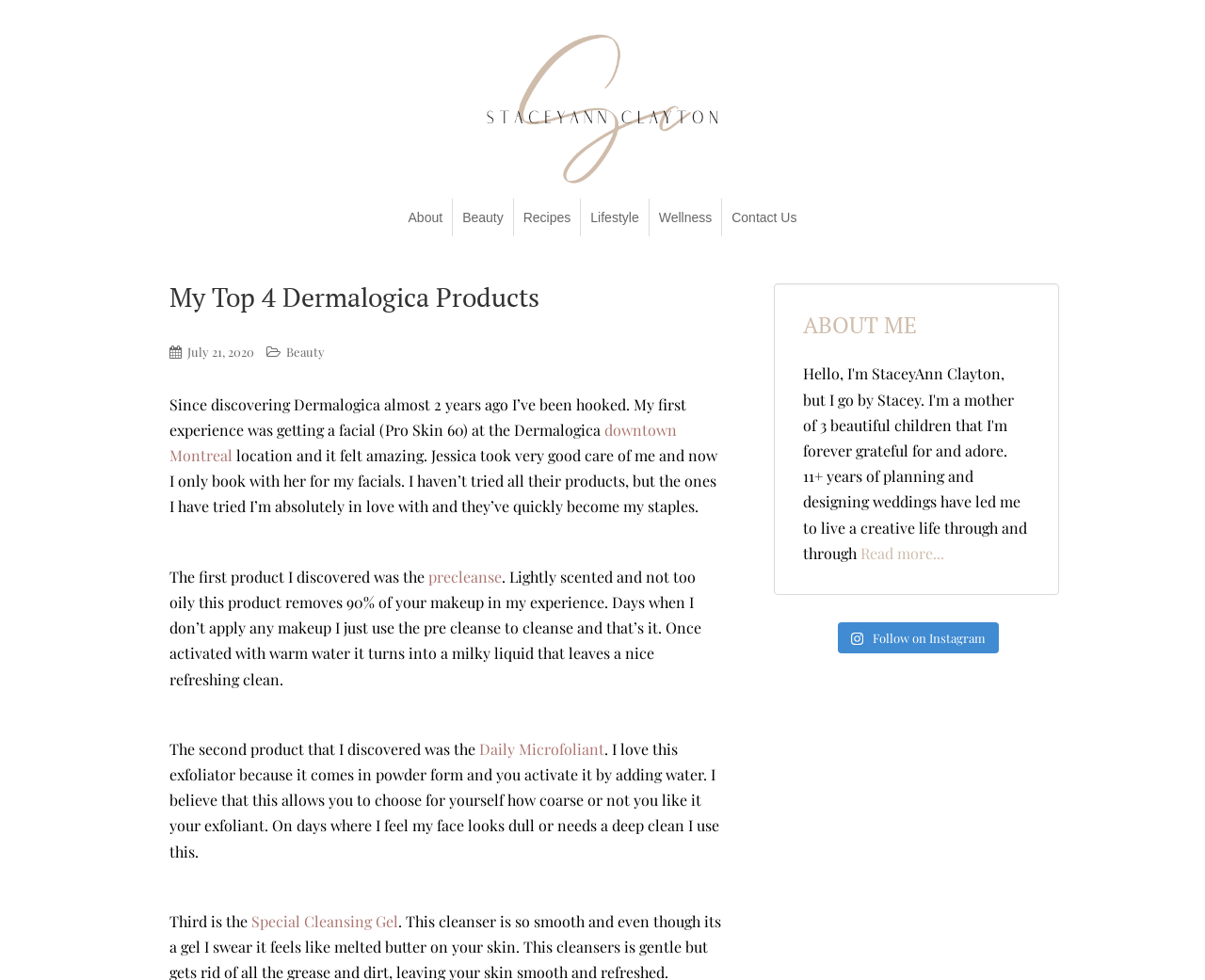Can you find the bounding box coordinates of the area I should click to execute the following instruction: "Visit the 'Contact Us' page"?

[0.599, 0.203, 0.669, 0.241]